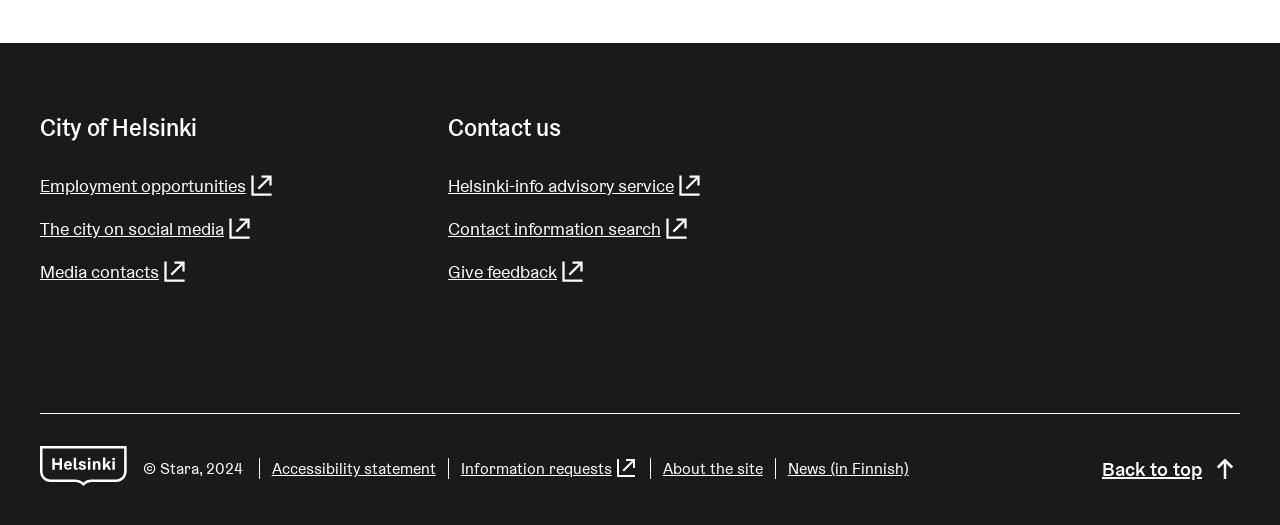How many links lead to external services?
Your answer should be a single word or phrase derived from the screenshot.

6